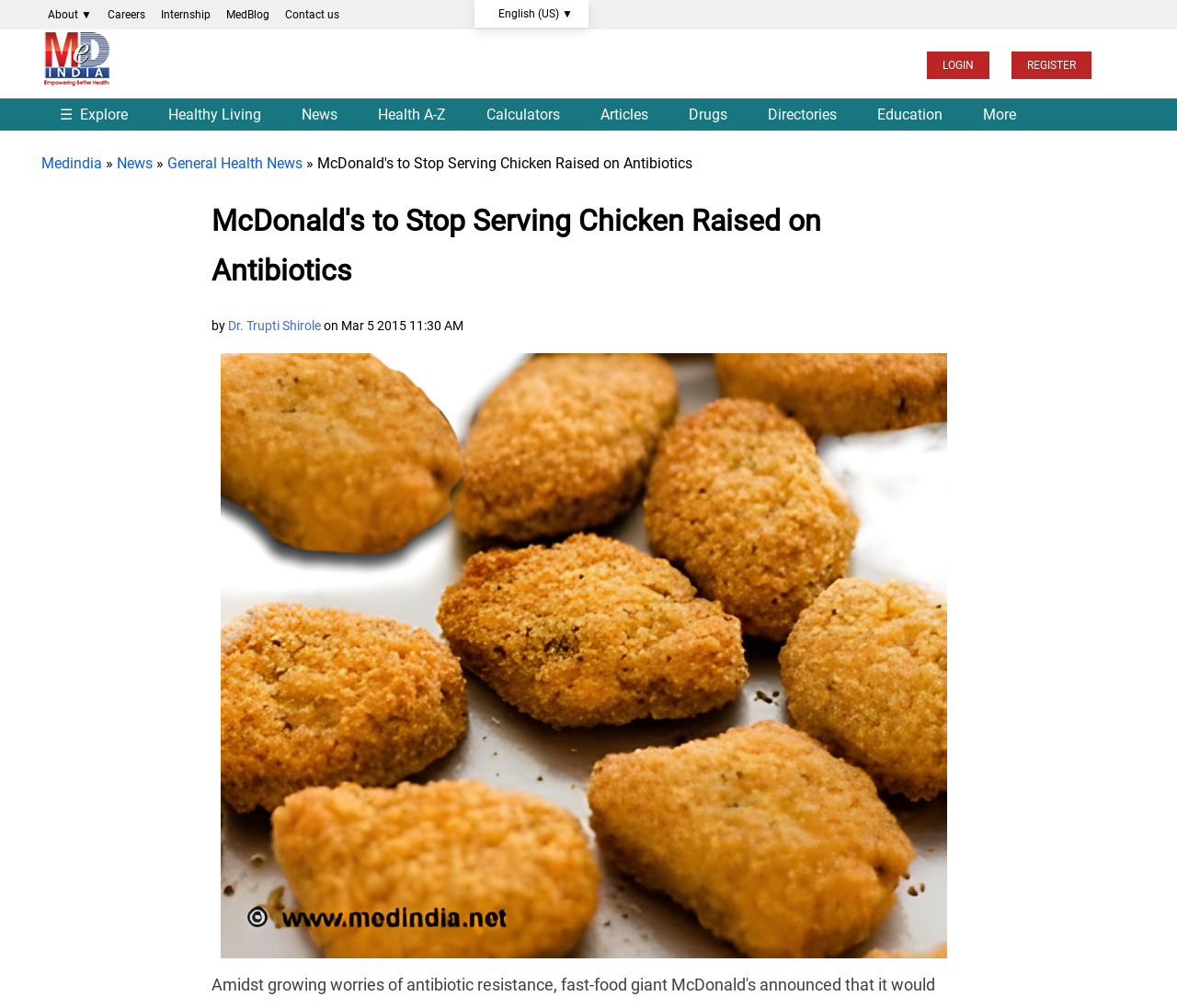Identify the bounding box coordinates for the UI element described as follows: Calculators. Use the format (top-left x, top-left y, bottom-right x, bottom-right y) and ensure all values are floating point numbers between 0 and 1.

[0.398, 0.095, 0.491, 0.132]